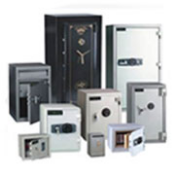Are the safes suitable for personal environments?
Give a detailed response to the question by analyzing the screenshot.

The caption highlights the importance of safes in providing security solutions for personal and professional environments, implying that the safes are suitable for personal use.